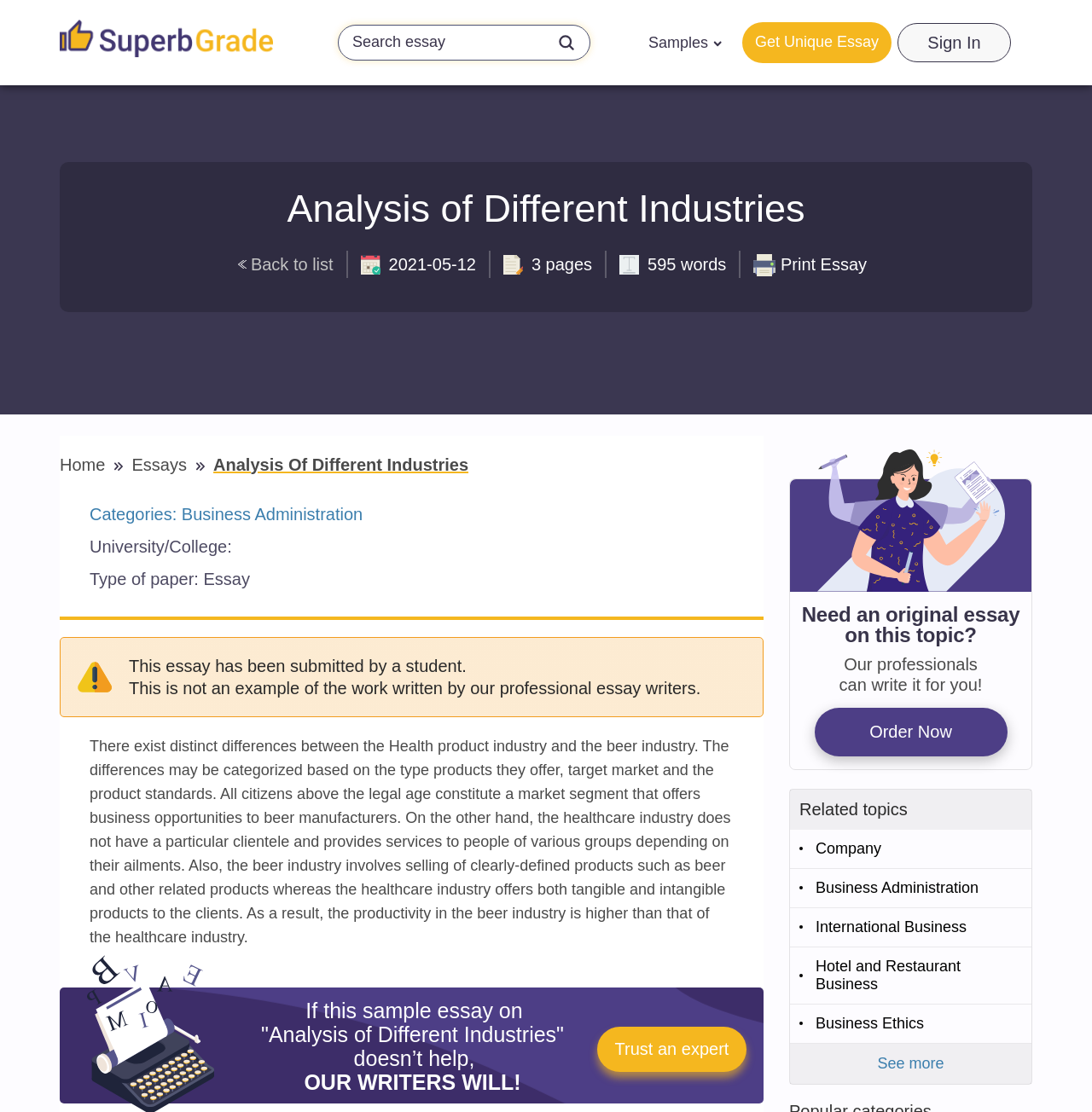Pinpoint the bounding box coordinates of the element to be clicked to execute the instruction: "Search for an essay".

[0.309, 0.022, 0.541, 0.054]